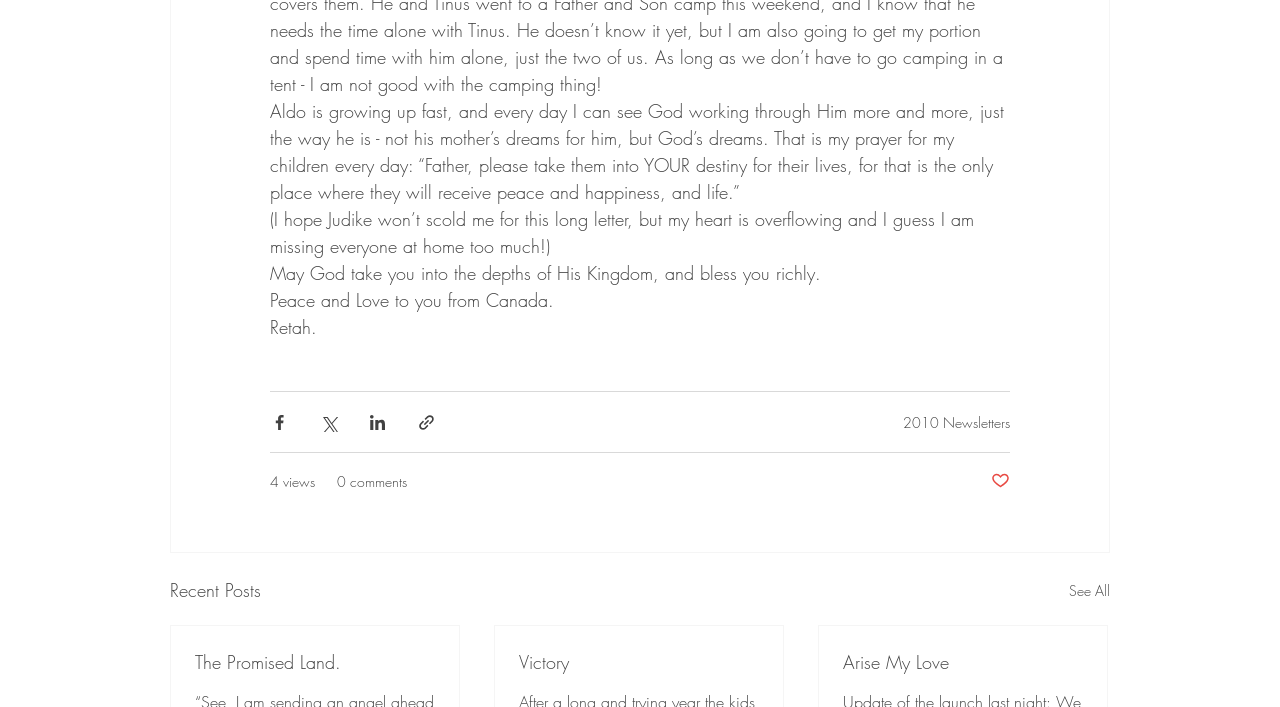Please determine the bounding box coordinates of the clickable area required to carry out the following instruction: "Read The Promised Land". The coordinates must be four float numbers between 0 and 1, represented as [left, top, right, bottom].

[0.152, 0.919, 0.34, 0.953]